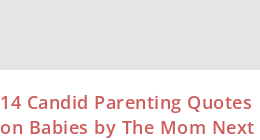Give an in-depth summary of the scene depicted in the image.

The image features a title card for an article titled "14 Candid Parenting Quotes on Babies by The Mom Next Door." The design incorporates a clean and minimalist aesthetic, emphasizing the article's focus on relatable and heartfelt reflections about parenting. The typography is presented in a warm, inviting red hue, drawing attention to the content while maintaining a friendly and approachable look. This piece aims to resonate with parents seeking genuine insights and shared experiences in the journey of raising children.